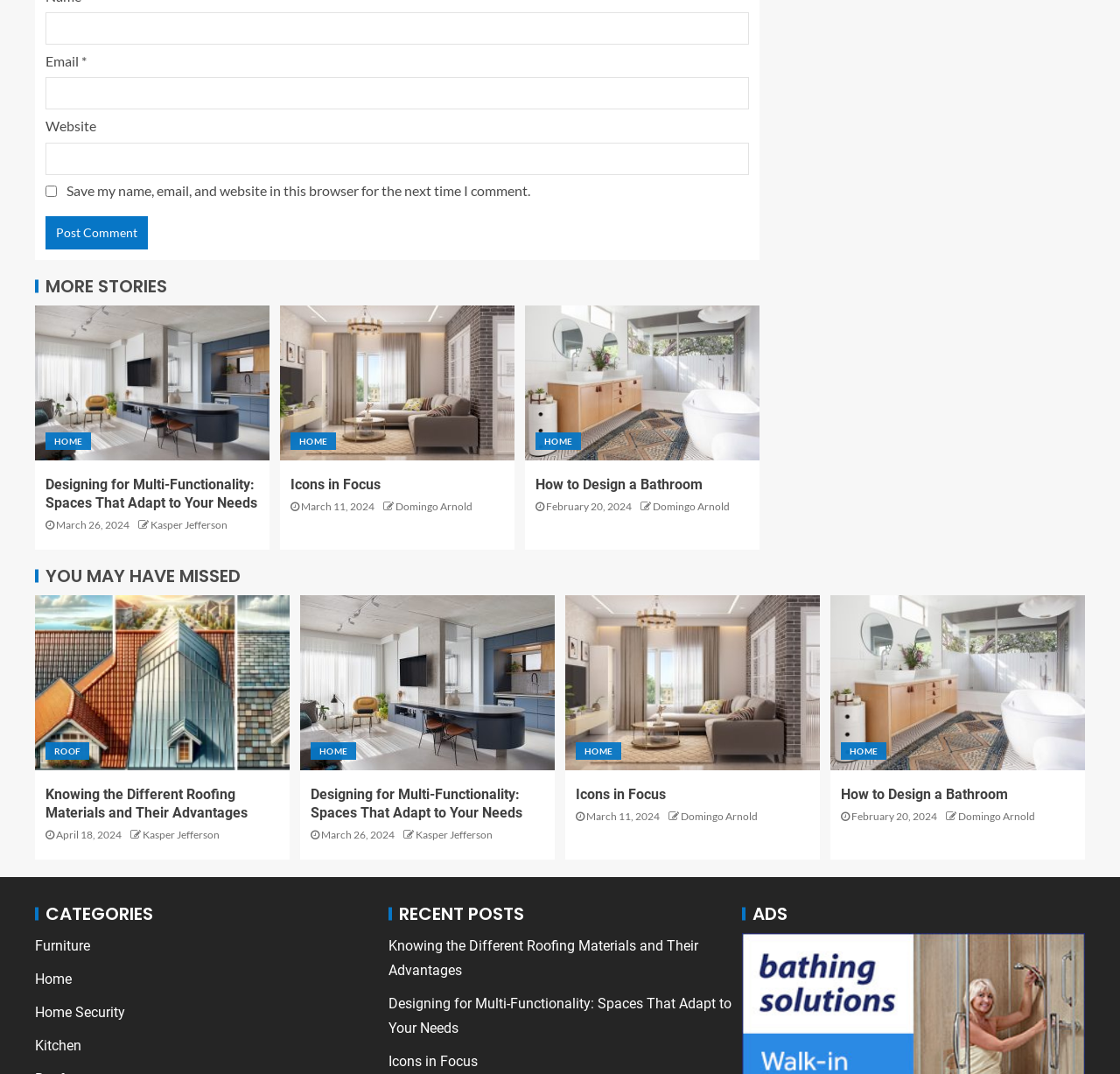Can you look at the image and give a comprehensive answer to the question:
How many comment fields are there?

I counted the number of textbox elements with the label 'Name *' and 'Email *', and there is only one instance of each, indicating a single comment field.